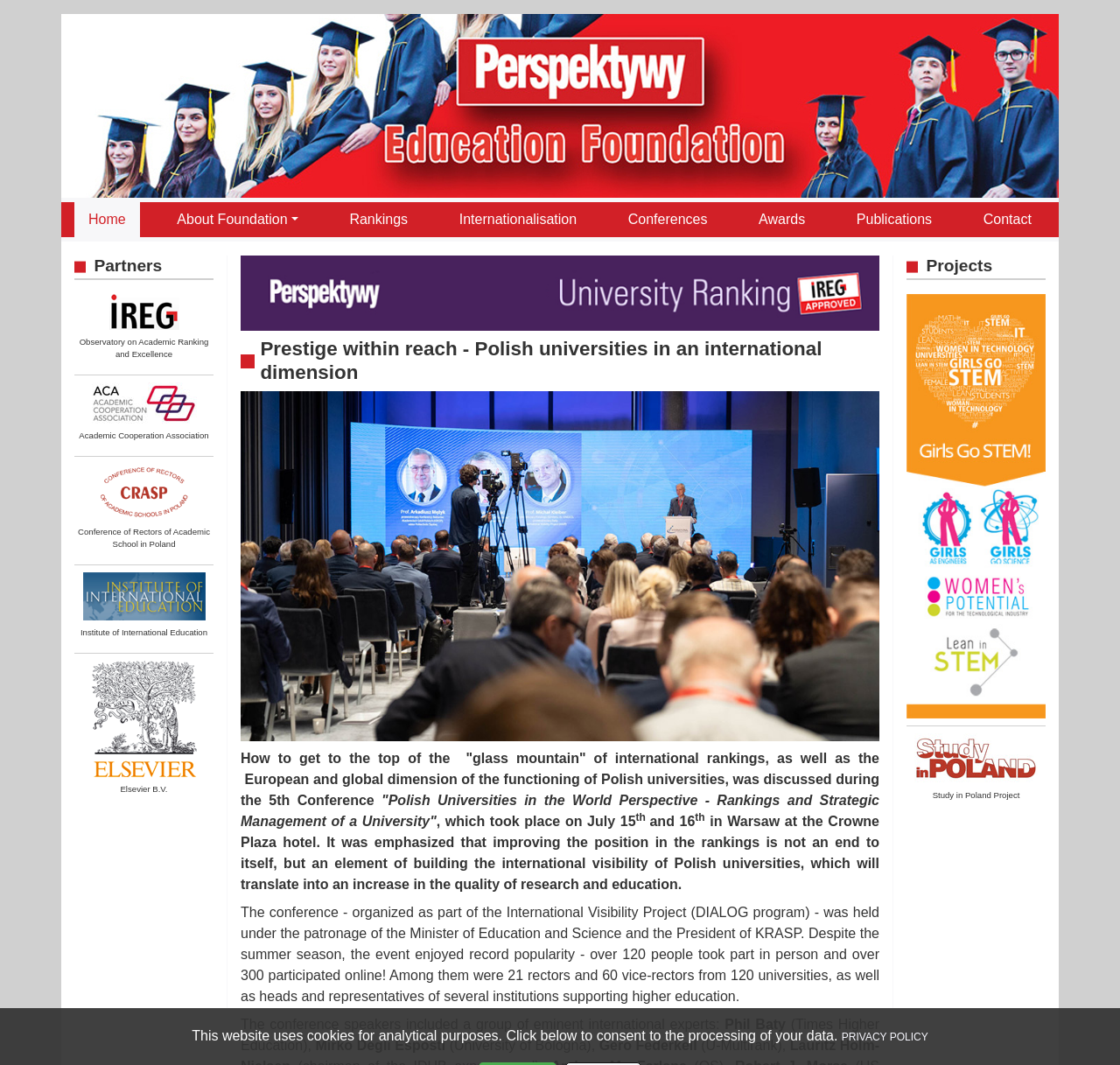Could you provide the bounding box coordinates for the portion of the screen to click to complete this instruction: "Click Home"?

[0.066, 0.19, 0.125, 0.223]